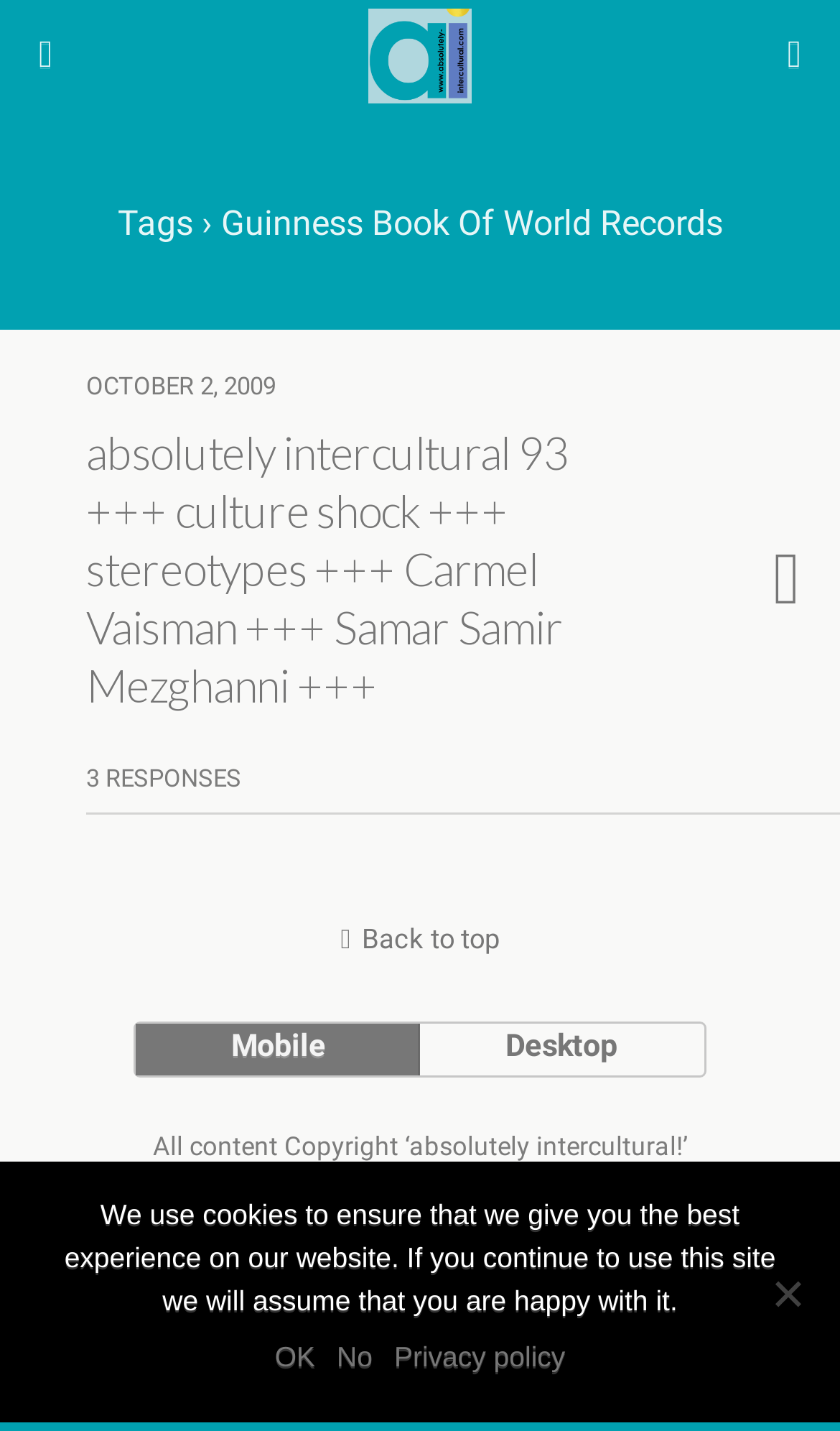What is the purpose of the 'Back to top' link?
Can you offer a detailed and complete answer to this question?

The 'Back to top' link is typically used to navigate back to the top of the webpage. Its position at the bottom of the webpage, indicated by its y1 value of 0.645, suggests that it is intended to help users quickly return to the top of the page.